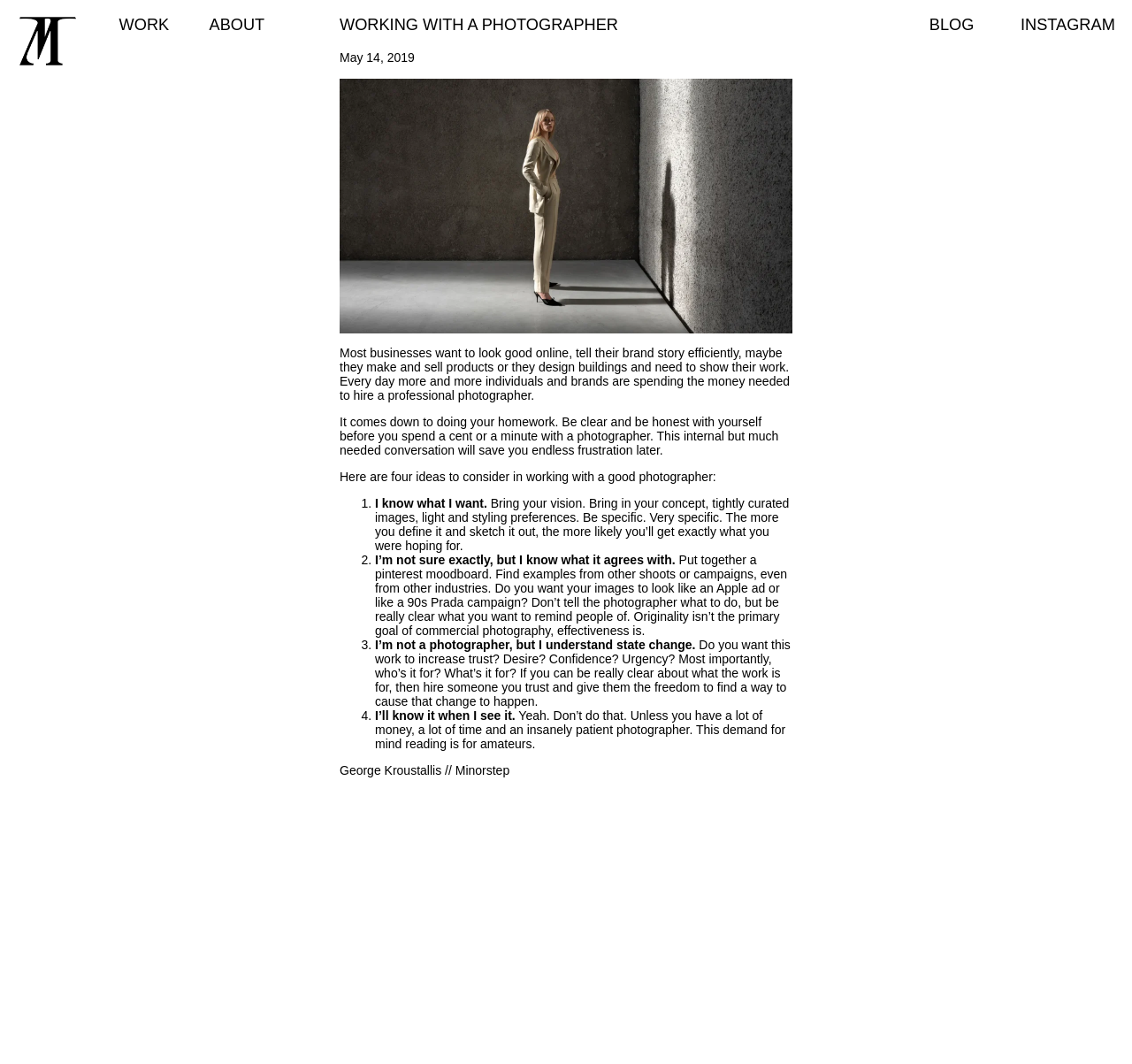How many ideas are provided for working with a photographer?
Using the details shown in the screenshot, provide a comprehensive answer to the question.

The webpage provides four ideas to consider when working with a photographer, which are listed as 'I know what I want', 'I’m not sure exactly, but I know what it agrees with', 'I’m not a photographer, but I understand state change', and 'I’ll know it when I see it'.